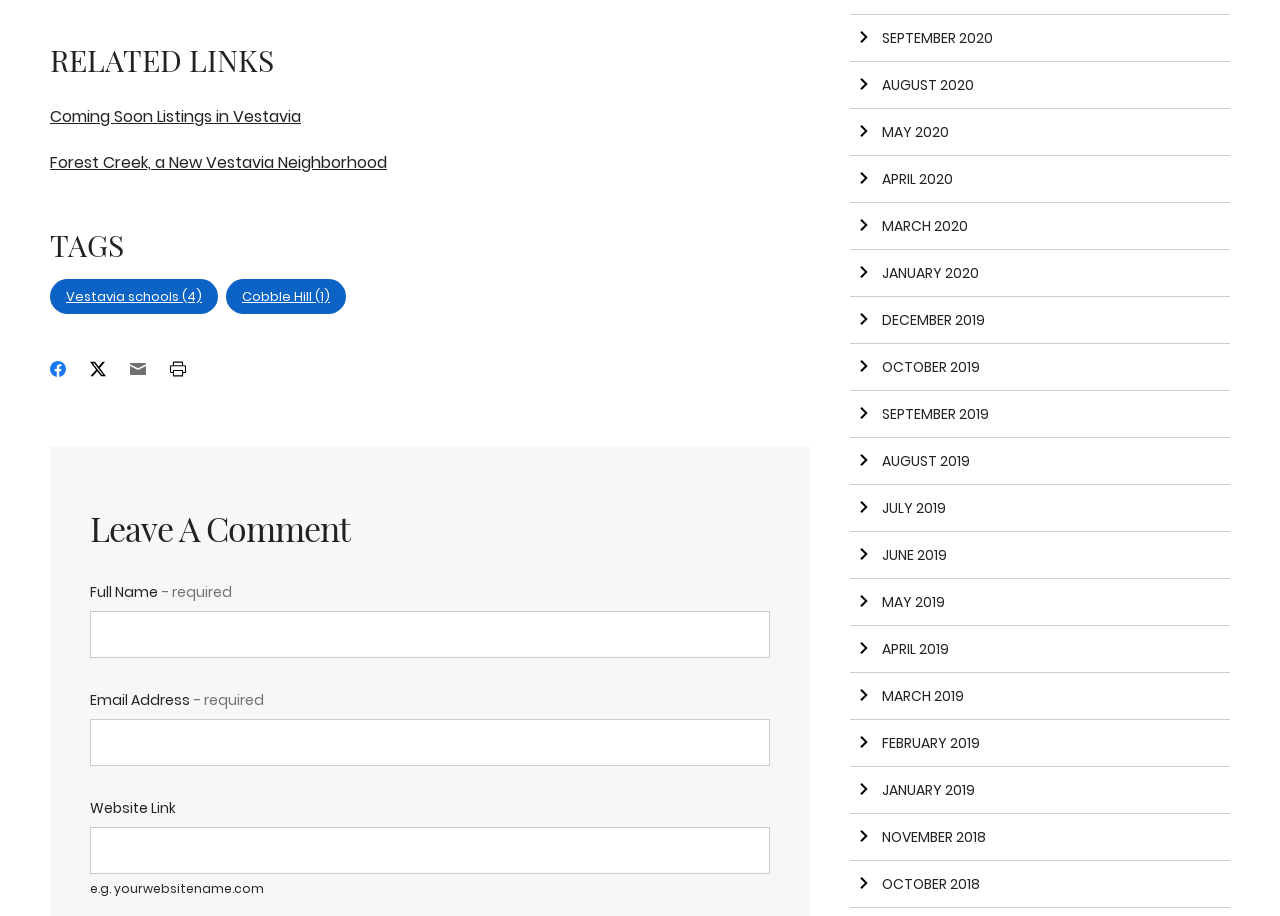Locate the bounding box of the user interface element based on this description: "Arrow right November 2018".

[0.664, 0.888, 0.961, 0.94]